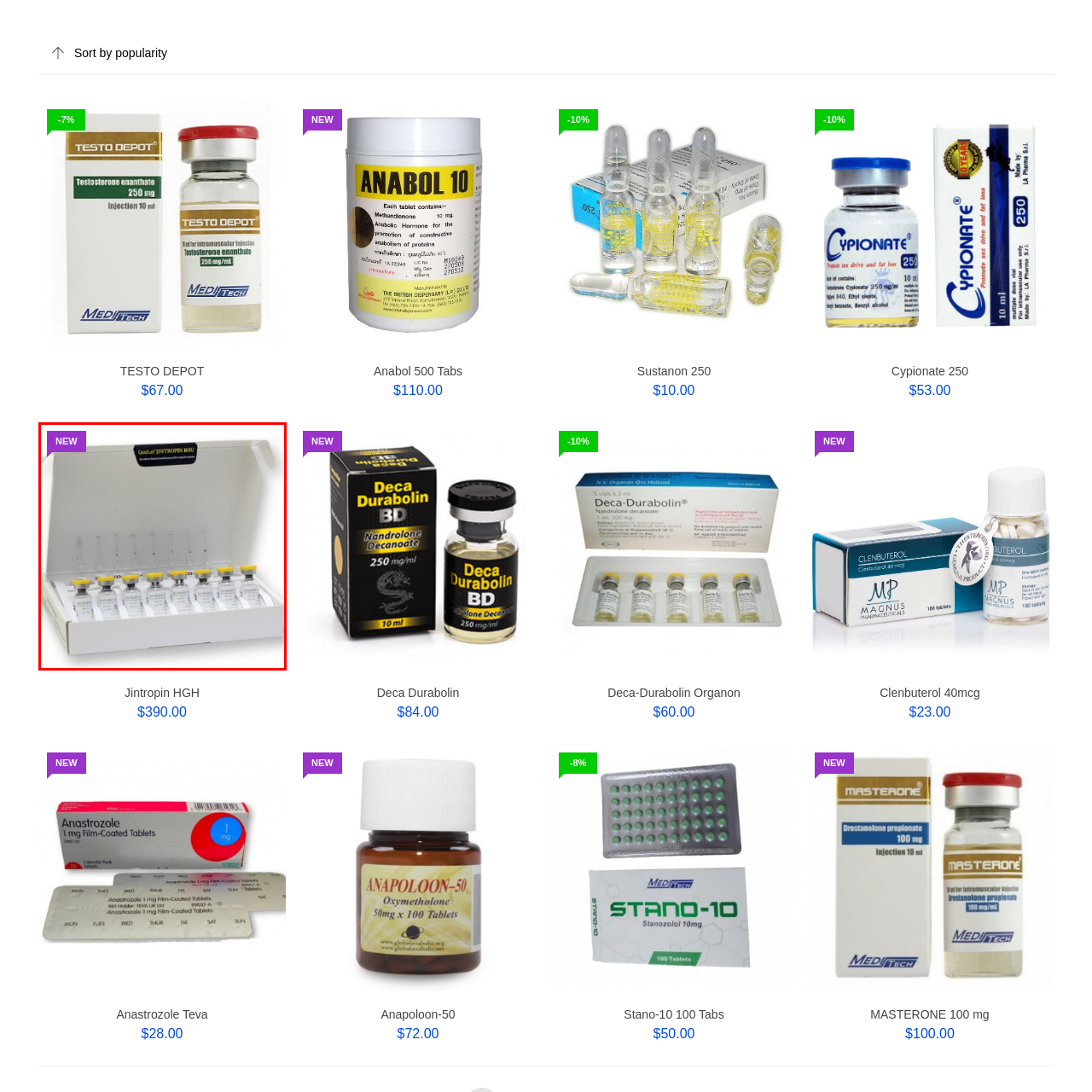Look at the image segment within the red box, What is the purpose of the bright purple label? Give a brief response in one word or phrase.

To indicate it's new